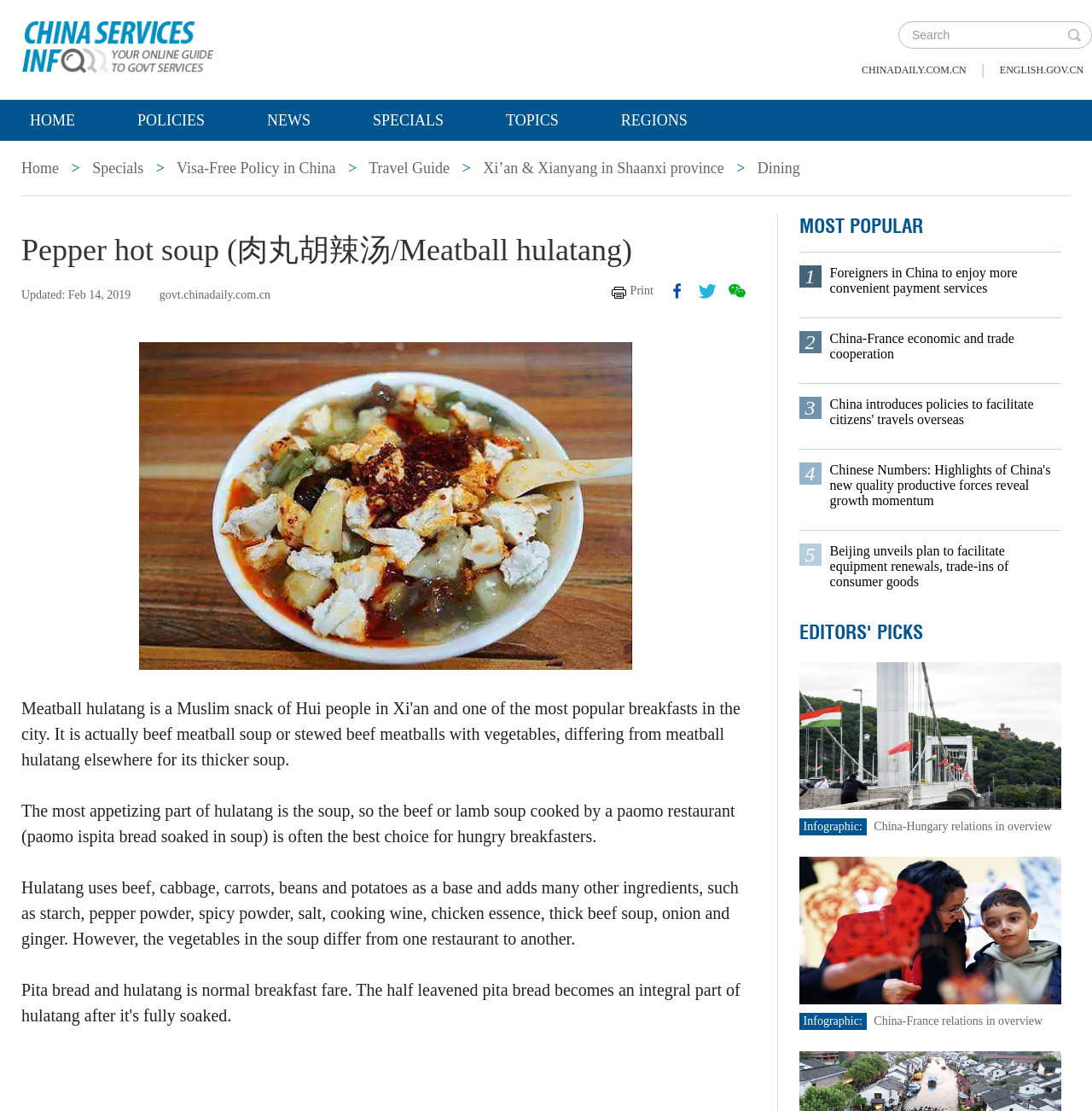Locate the bounding box coordinates of the clickable area to execute the instruction: "Share on facebook". Provide the coordinates as four float numbers between 0 and 1, represented as [left, top, right, bottom].

[0.612, 0.254, 0.628, 0.27]